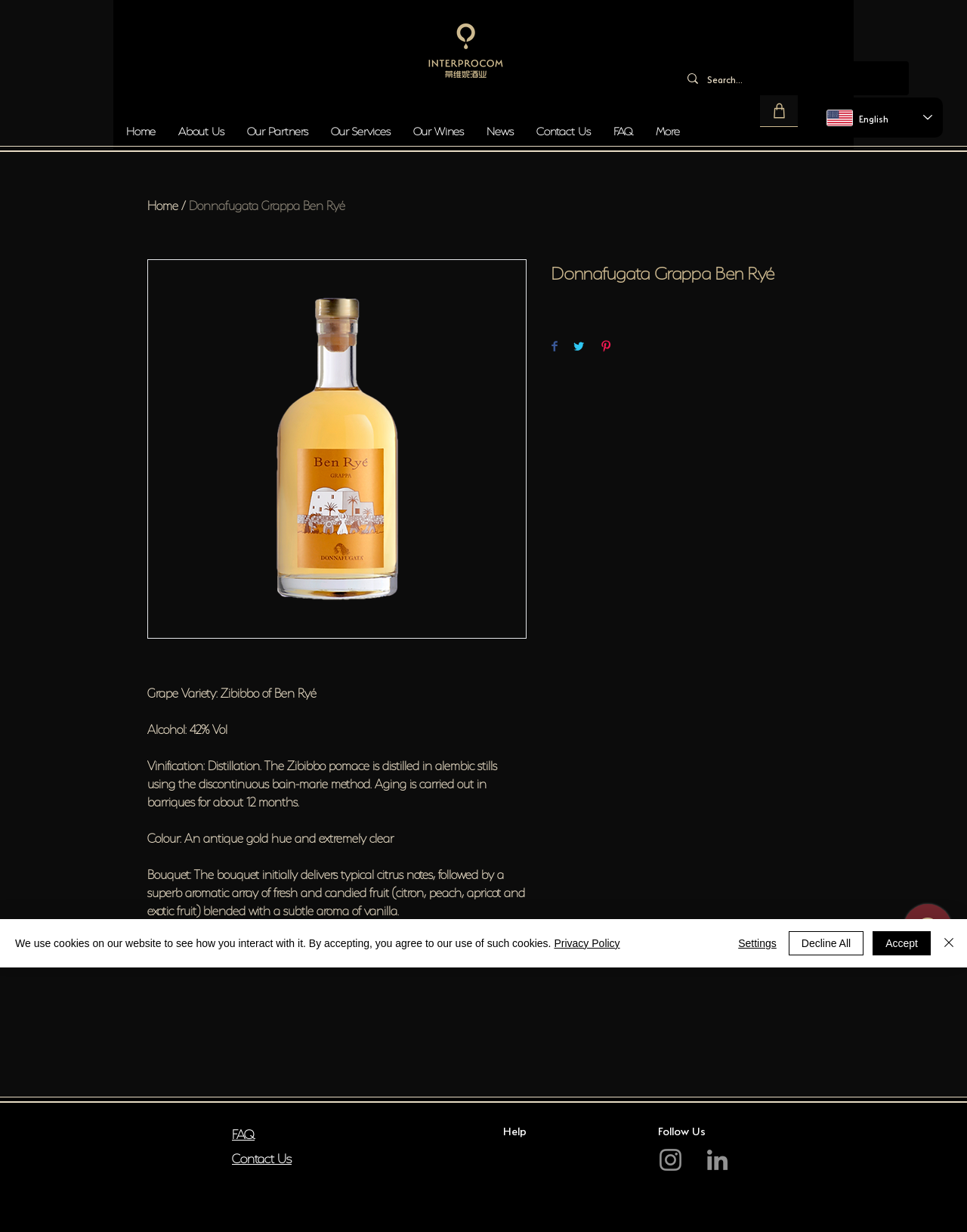Given the description "aria-label="Search..." name="q" placeholder="Search..."", provide the bounding box coordinates of the corresponding UI element.

[0.731, 0.05, 0.907, 0.077]